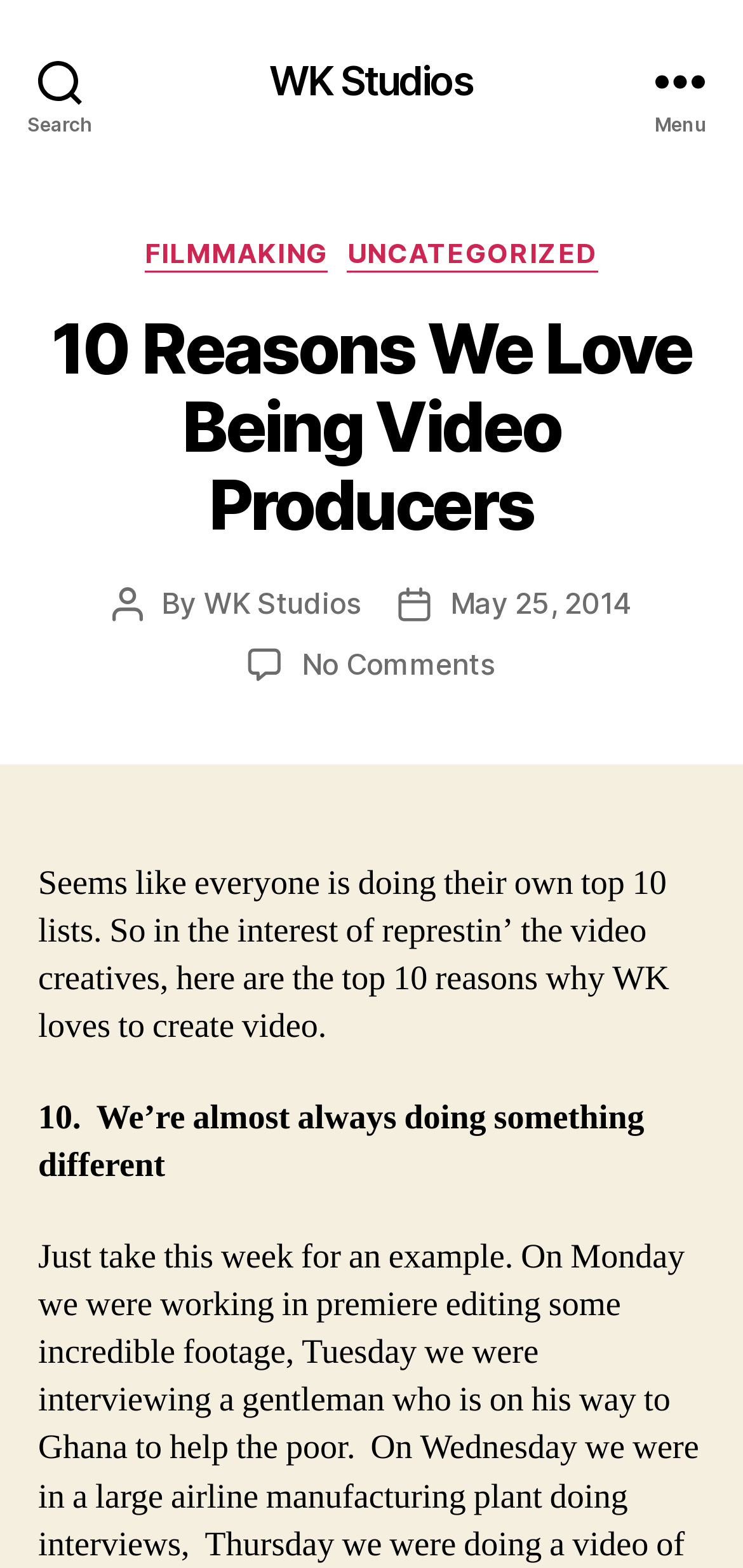Identify the bounding box coordinates of the clickable region to carry out the given instruction: "Read the post about filmmaking".

[0.195, 0.151, 0.442, 0.173]